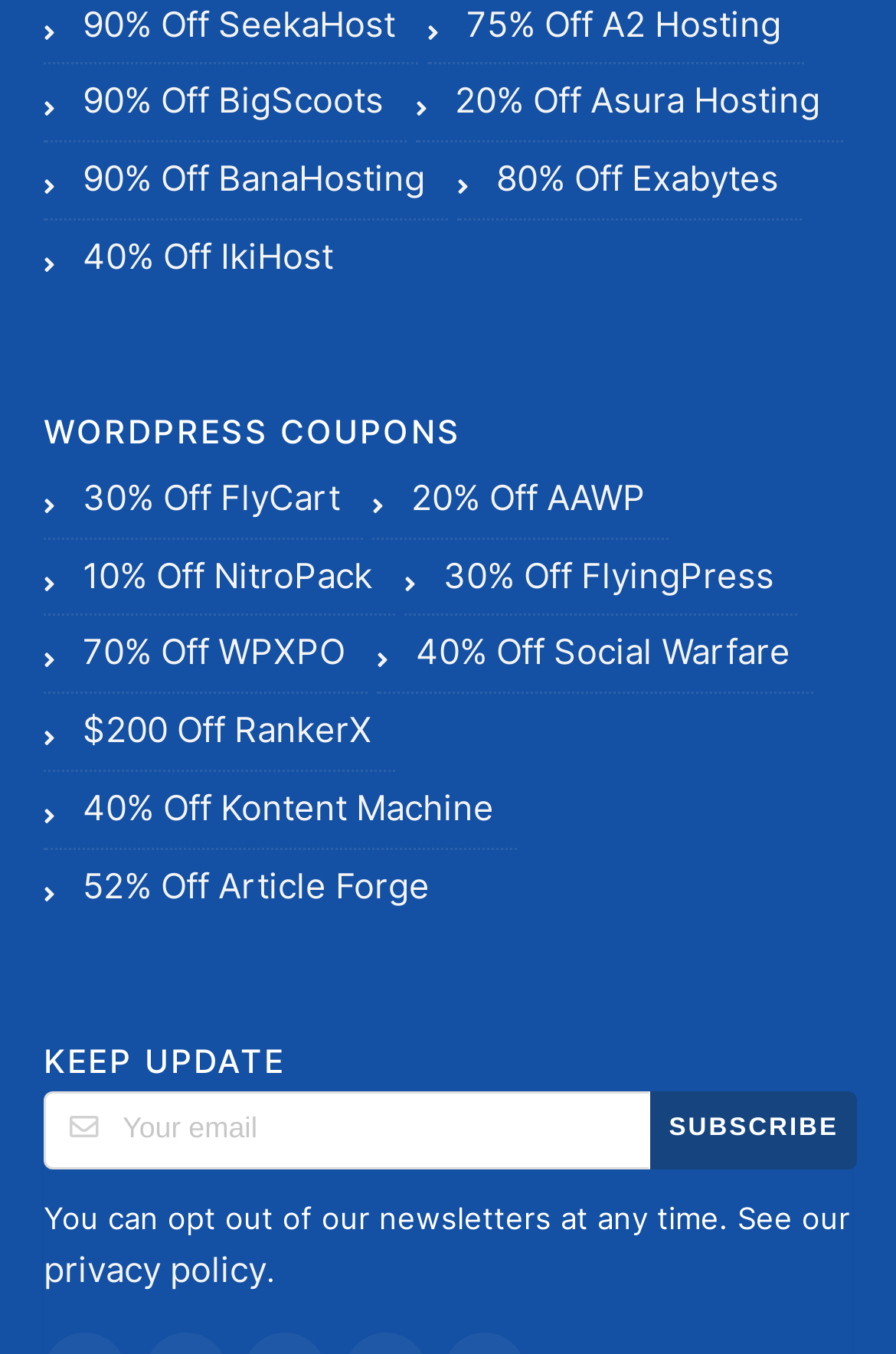What is the text above the 'SUBSCRIBE' button?
Please answer the question with a single word or phrase, referencing the image.

Your email